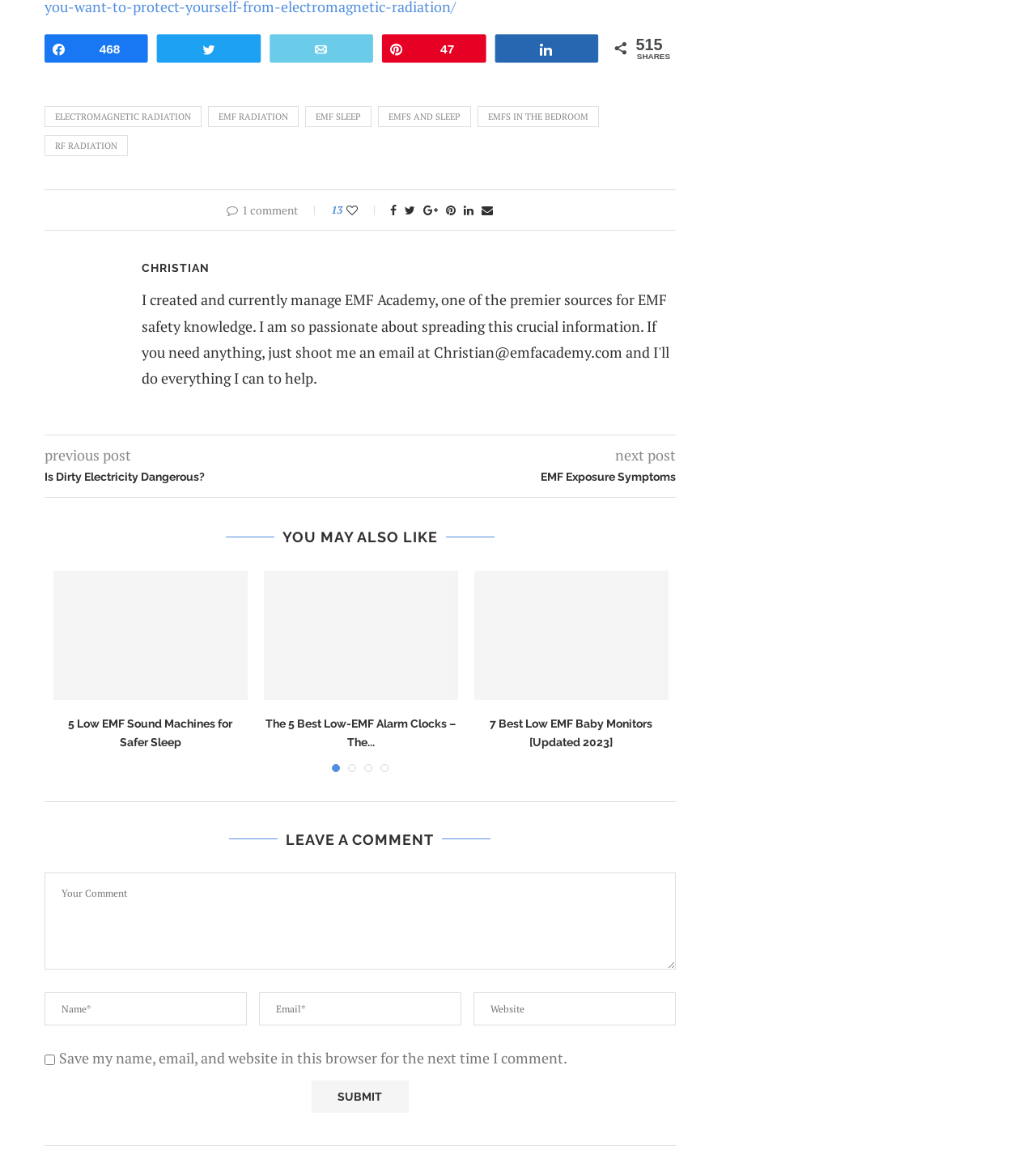Provide your answer in one word or a succinct phrase for the question: 
What is the title of the previous post?

Is Dirty Electricity Dangerous?